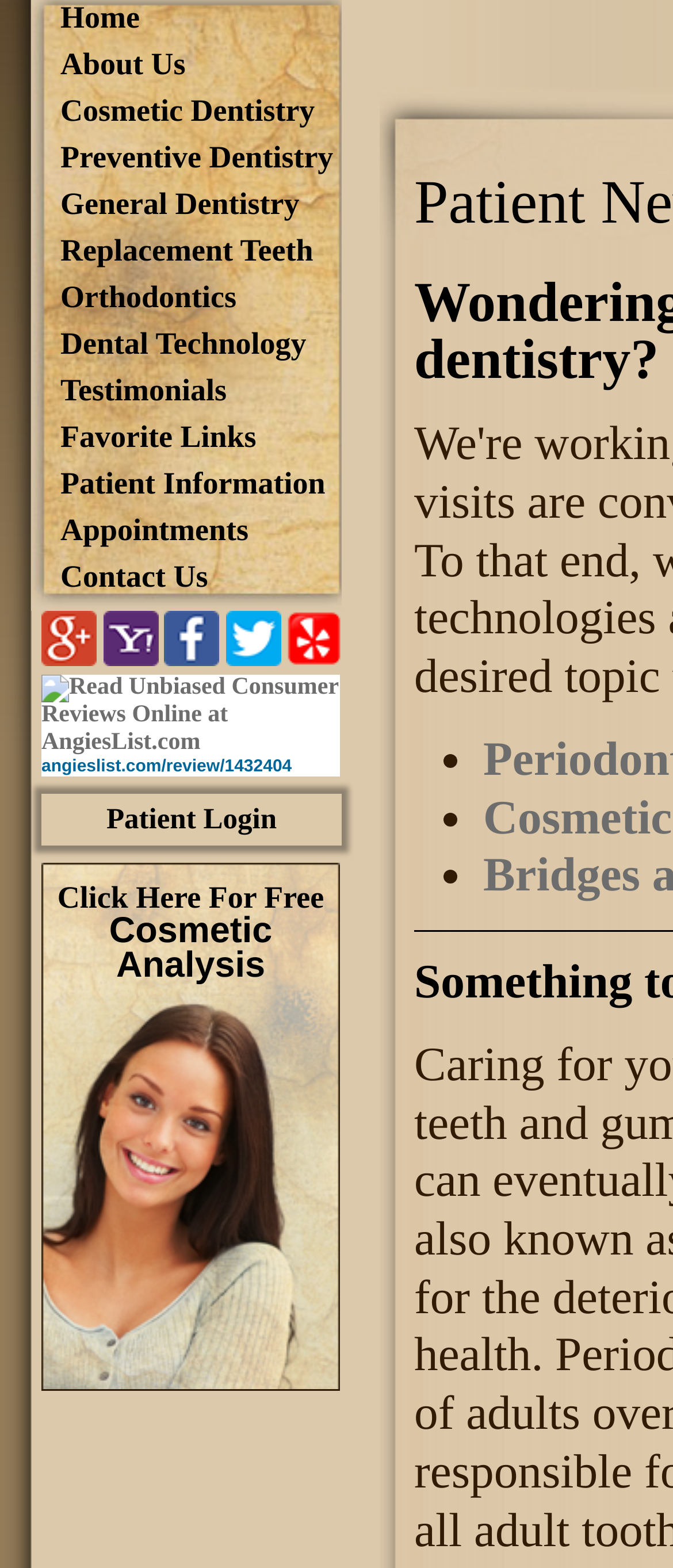Given the element description, predict the bounding box coordinates in the format (top-left x, top-left y, bottom-right x, bottom-right y). Make sure all values are between 0 and 1. Here is the element description: Appointments

[0.09, 0.324, 0.508, 0.353]